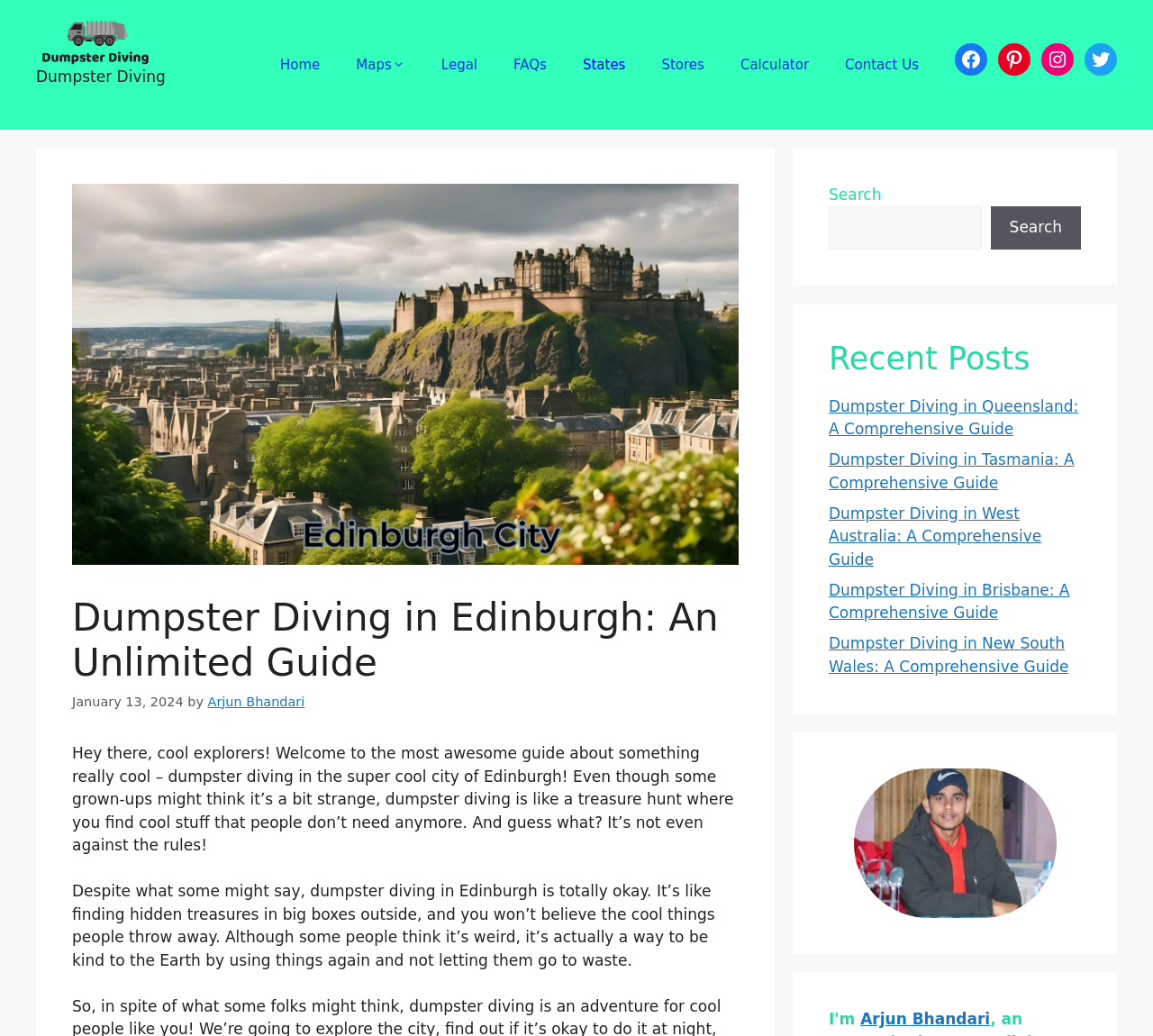Can you find and provide the title of the webpage?

Dumpster Diving in Edinburgh: An Unlimited Guide